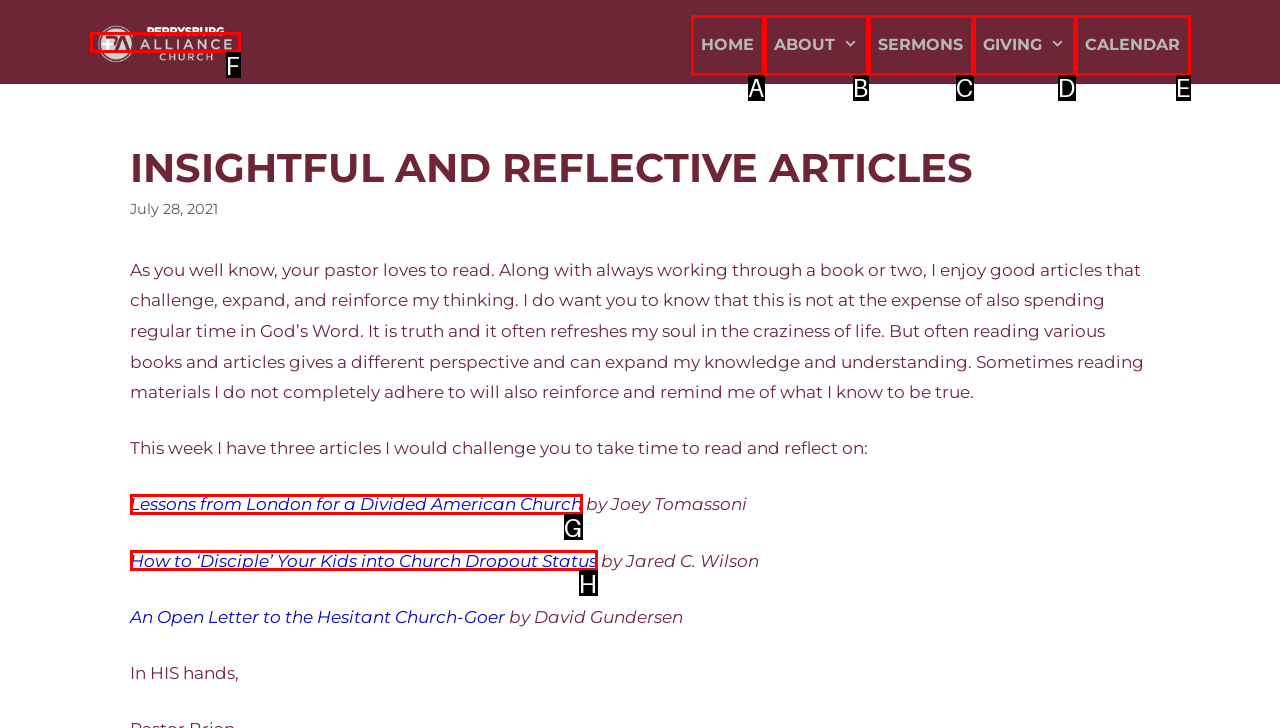Select the letter of the UI element you need to click to complete this task: Read the article 'Lessons from London for a Divided American Church'.

G